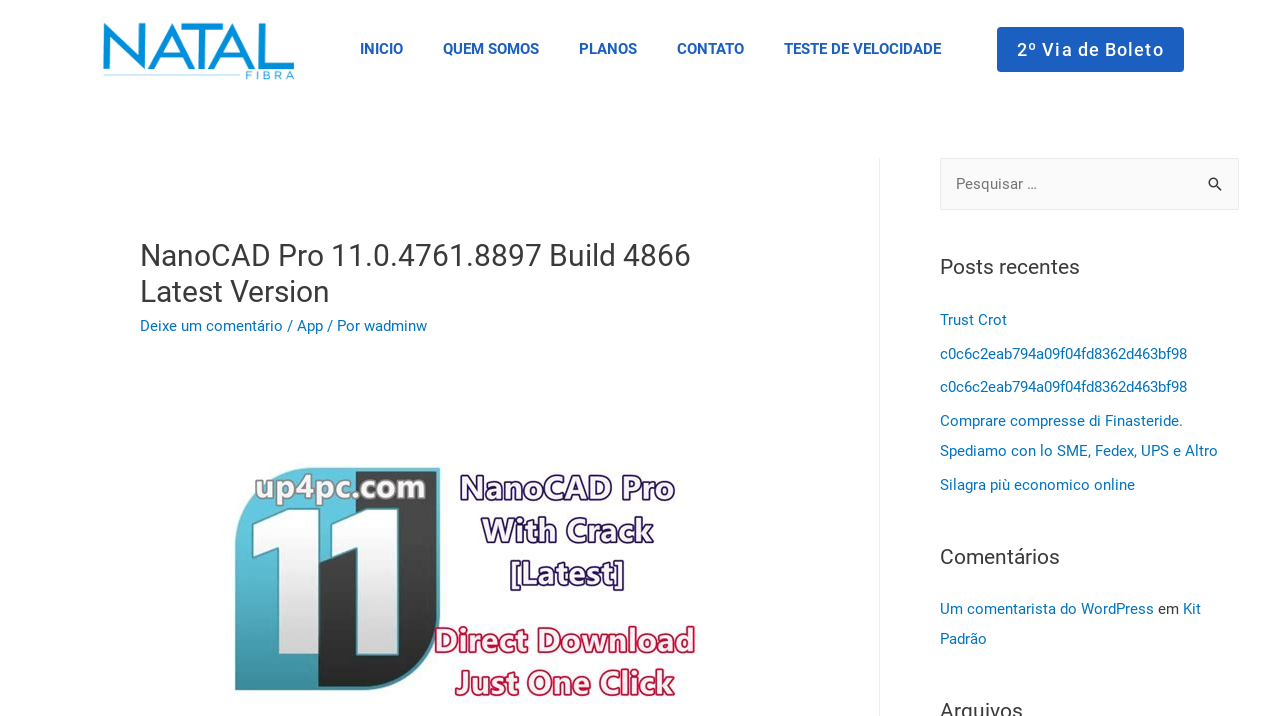What is the purpose of the button '2º Via de Boleto'?
Based on the image, answer the question with as much detail as possible.

The button '2º Via de Boleto' is present on the webpage, but its purpose is not explicitly stated. It may be related to billing or payment, but without more context, it's difficult to determine its exact function.